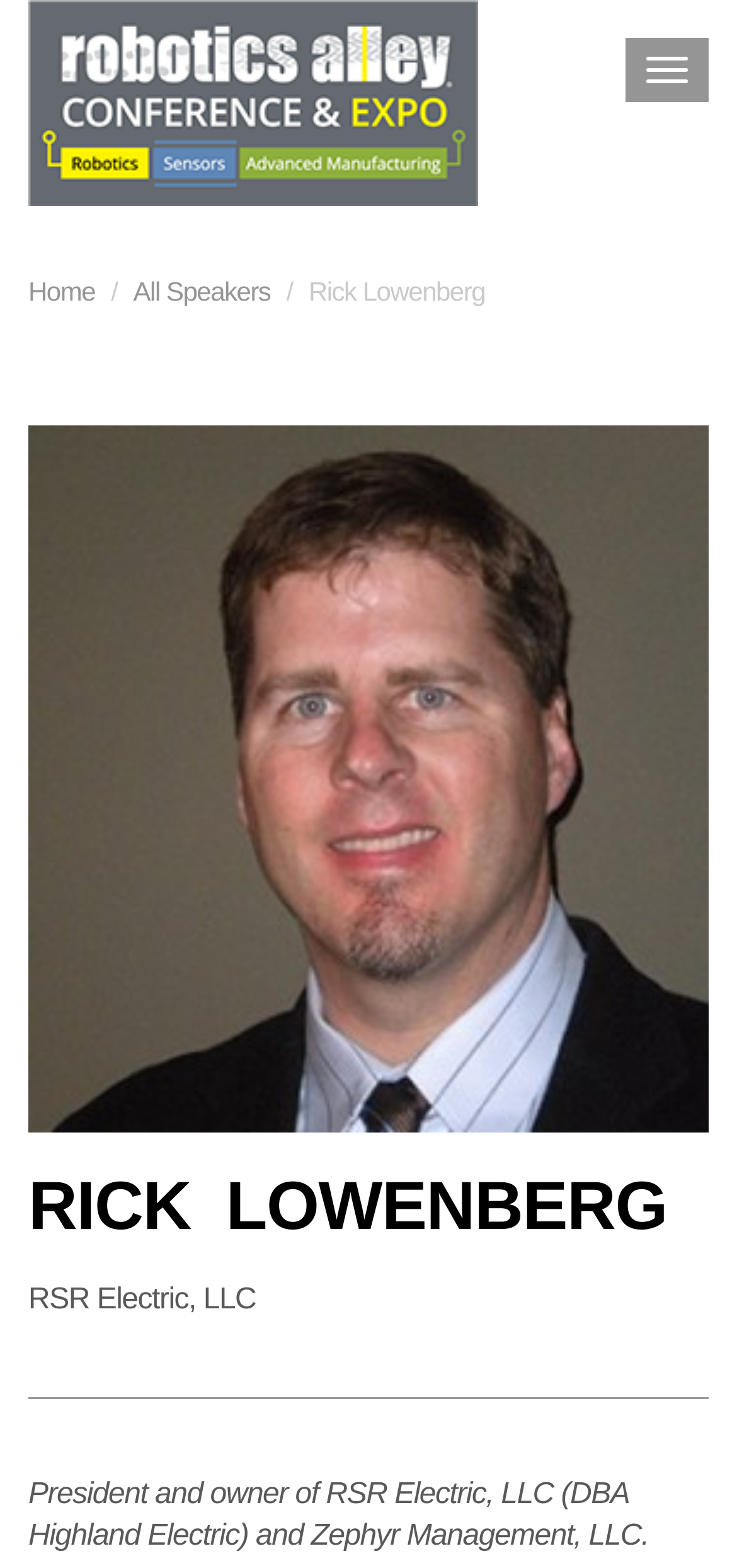What is the name of the person on this webpage?
Using the image as a reference, answer the question in detail.

I determined the answer by looking at the static text element 'Rick Lowenberg' which is located at the top of the webpage, and also by examining the image element with the same name, which suggests that the person in the image is Rick Lowenberg.